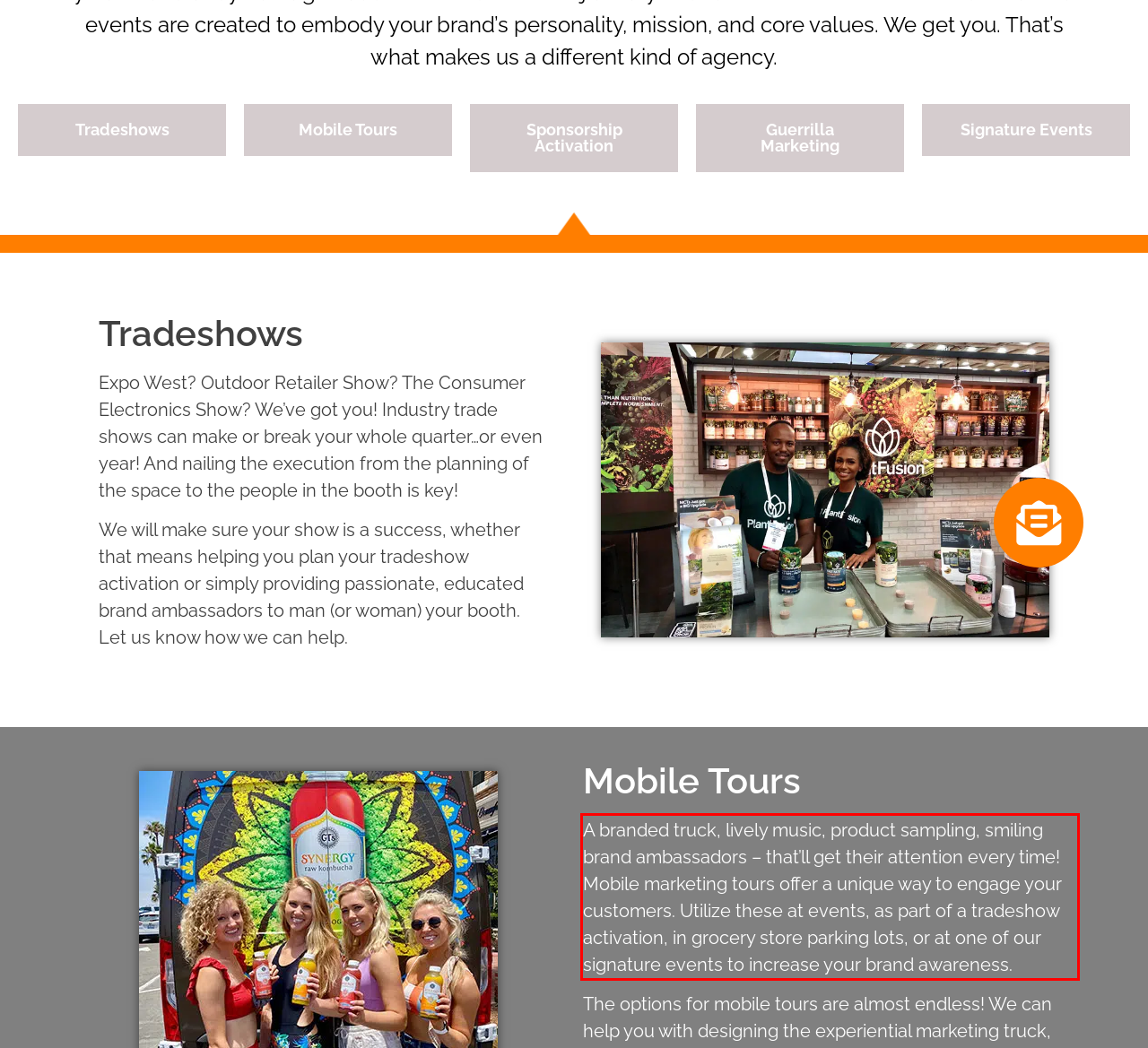Review the screenshot of the webpage and recognize the text inside the red rectangle bounding box. Provide the extracted text content.

A branded truck, lively music, product sampling, smiling brand ambassadors – that’ll get their attention every time! Mobile marketing tours offer a unique way to engage your customers. Utilize these at events, as part of a tradeshow activation, in grocery store parking lots, or at one of our signature events to increase your brand awareness.